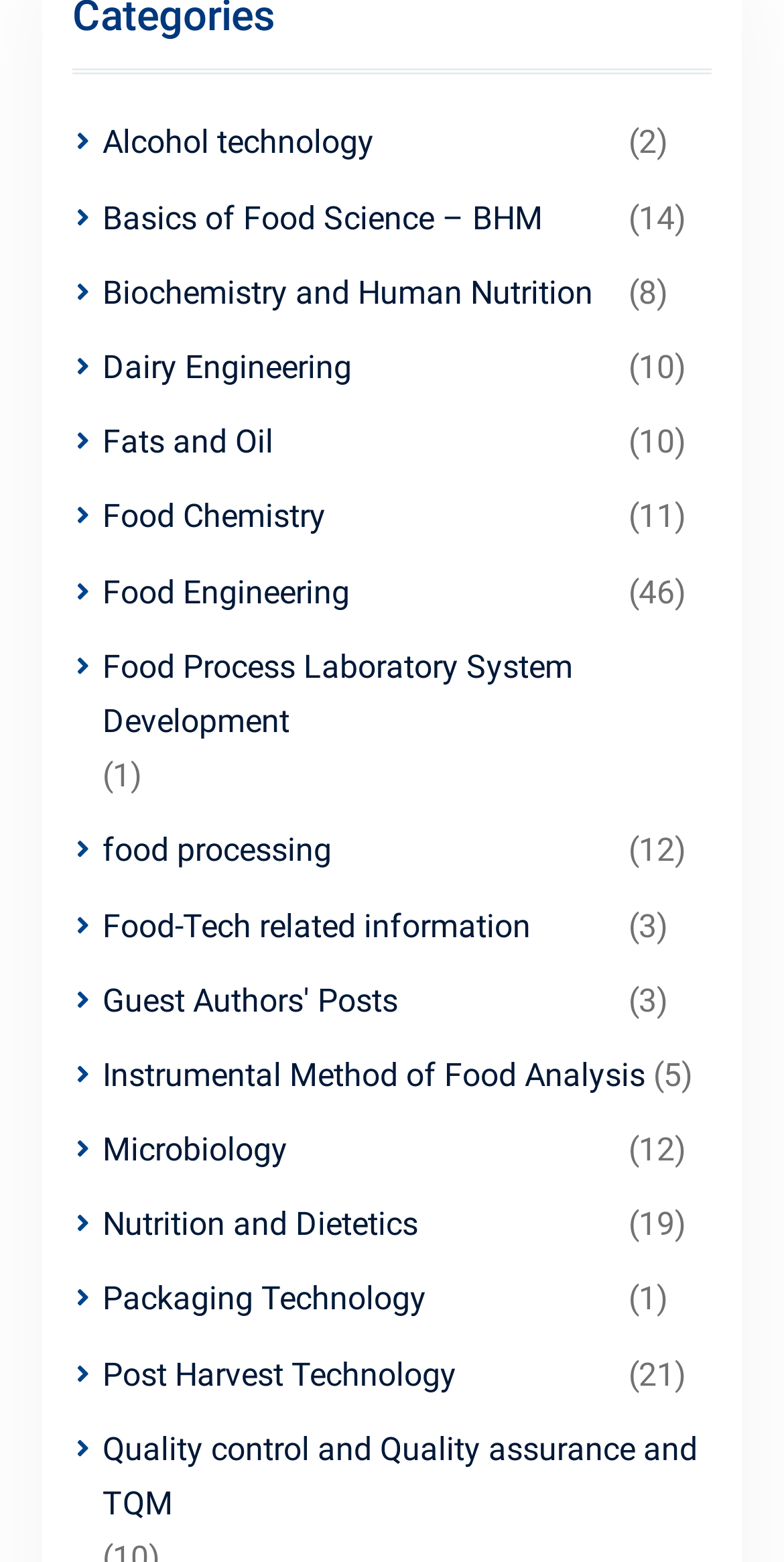Determine the bounding box coordinates of the region to click in order to accomplish the following instruction: "Click on Food Chemistry". Provide the coordinates as four float numbers between 0 and 1, specifically [left, top, right, bottom].

[0.13, 0.313, 0.791, 0.348]